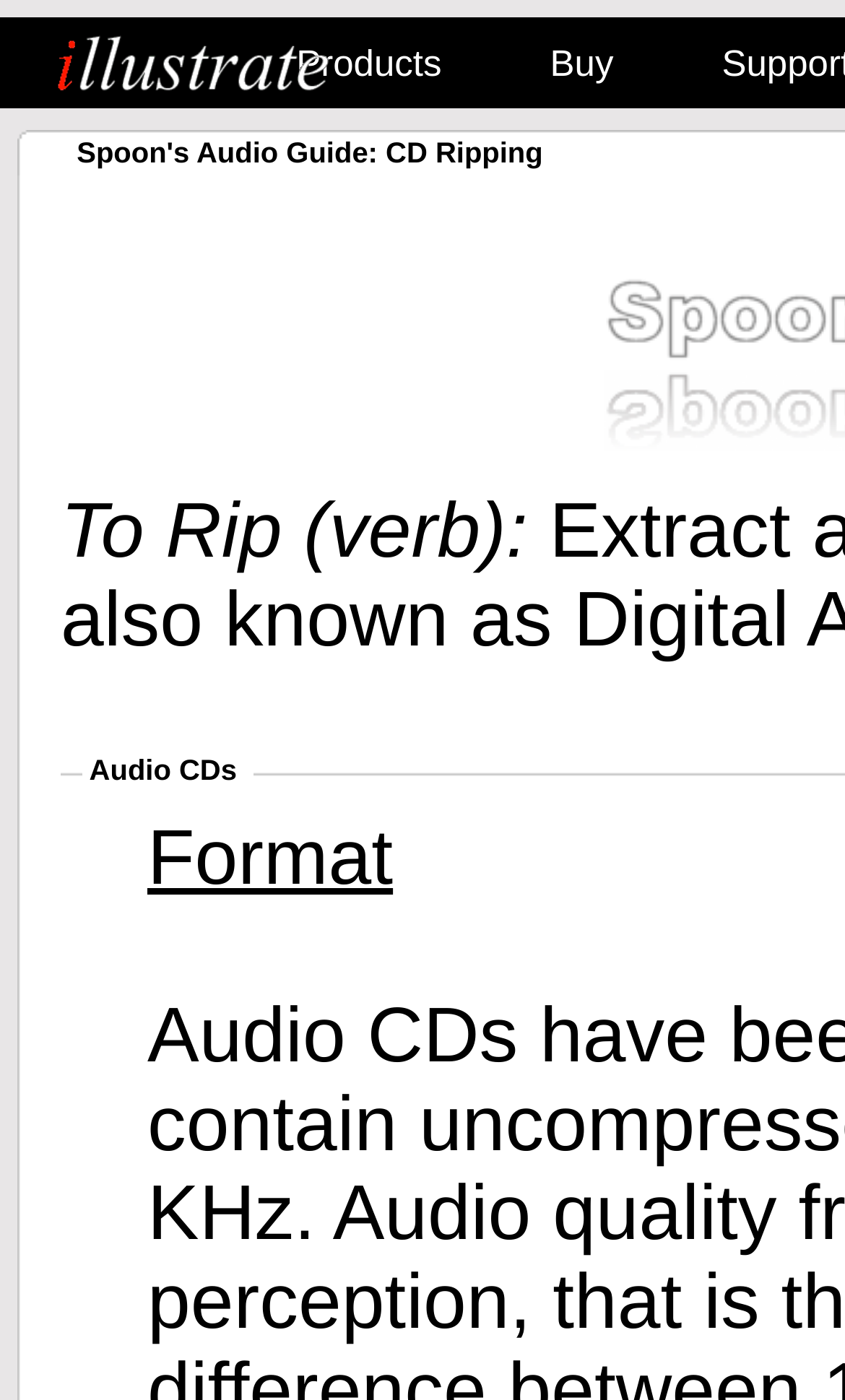How many columns are in the table?
Could you answer the question in a detailed manner, providing as much information as possible?

By examining the LayoutTable and LayoutTableRow elements, I found that there are two LayoutTableCell elements, which suggests that the table has two columns.